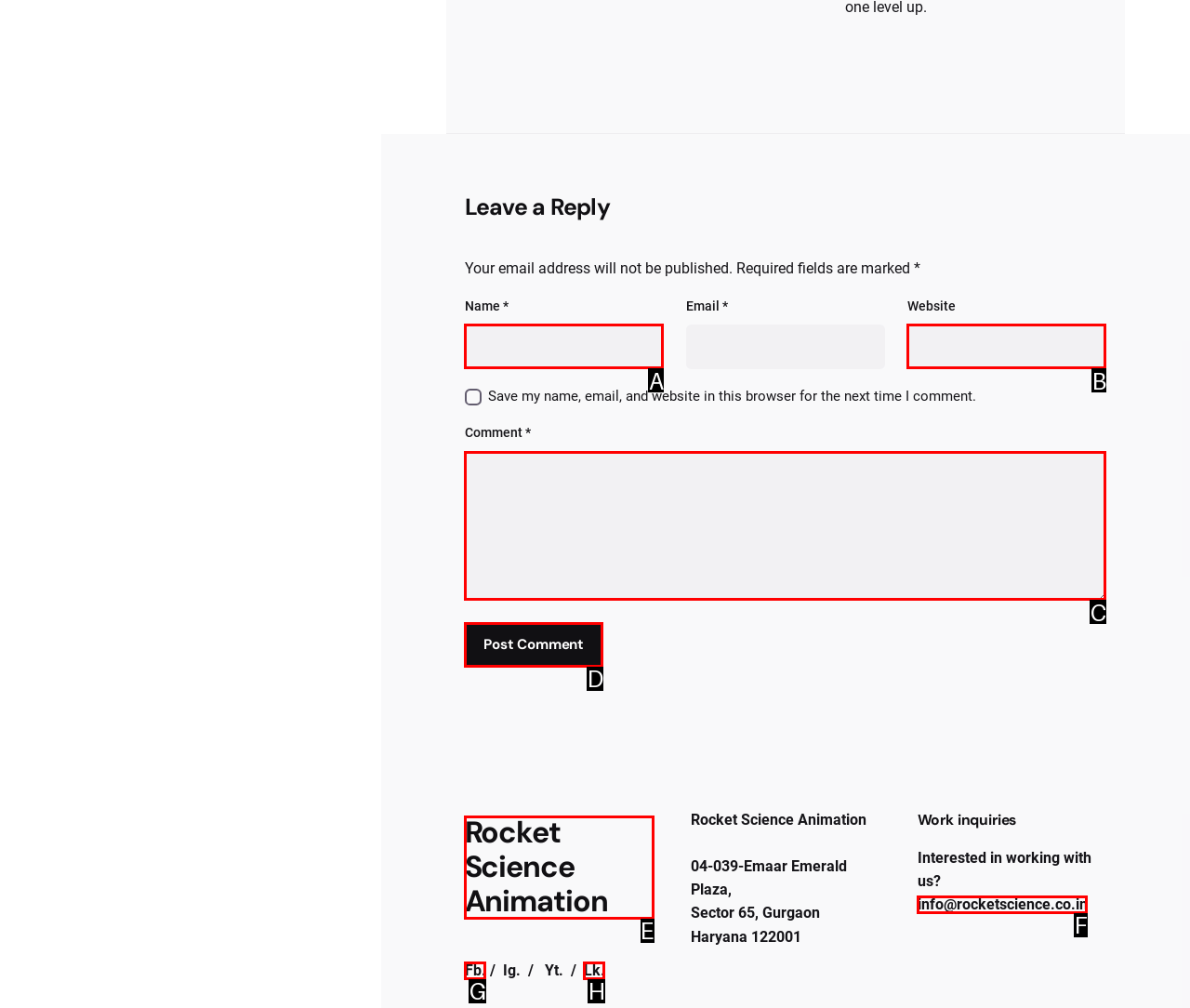Determine which HTML element fits the description: parent_node: Comment * name="comment". Answer with the letter corresponding to the correct choice.

C